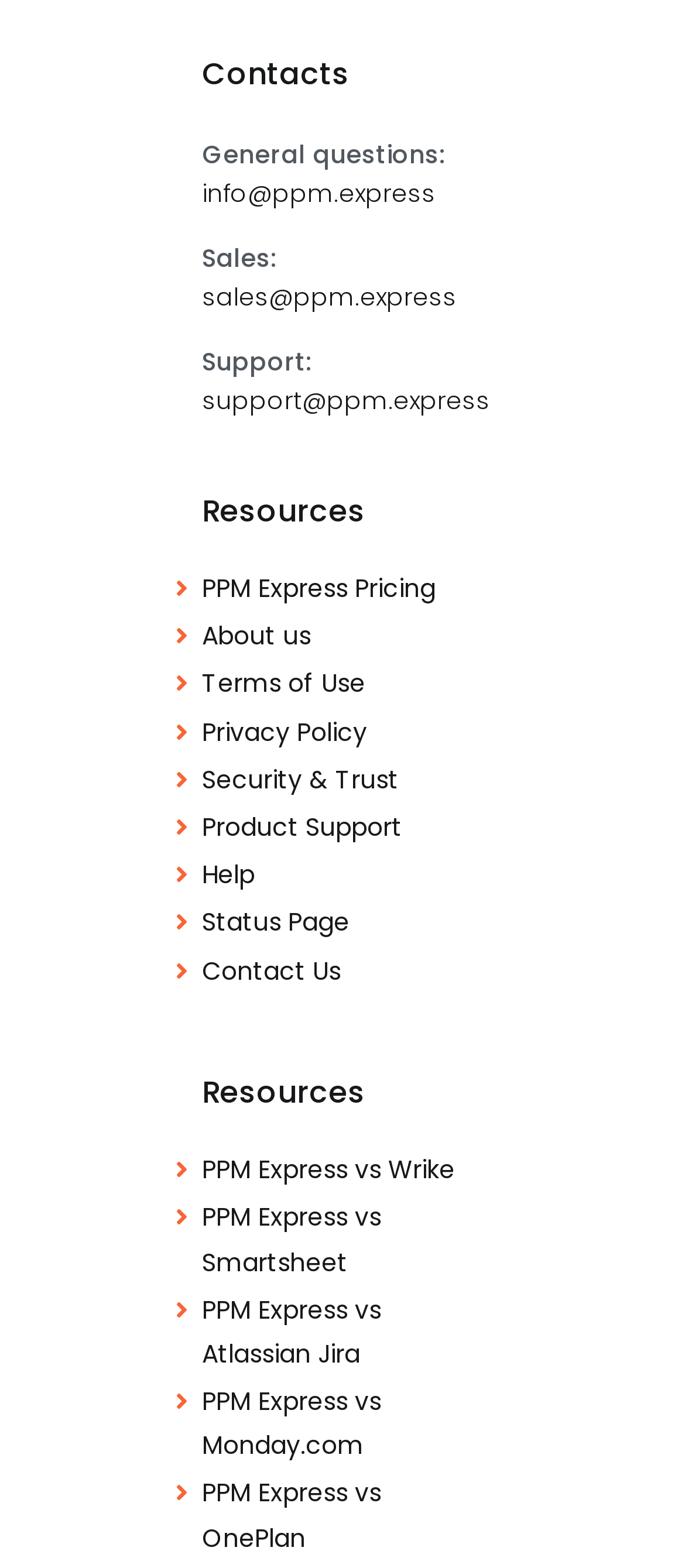Use a single word or phrase to answer the question: 
How many comparison links are provided for PPM Express?

4